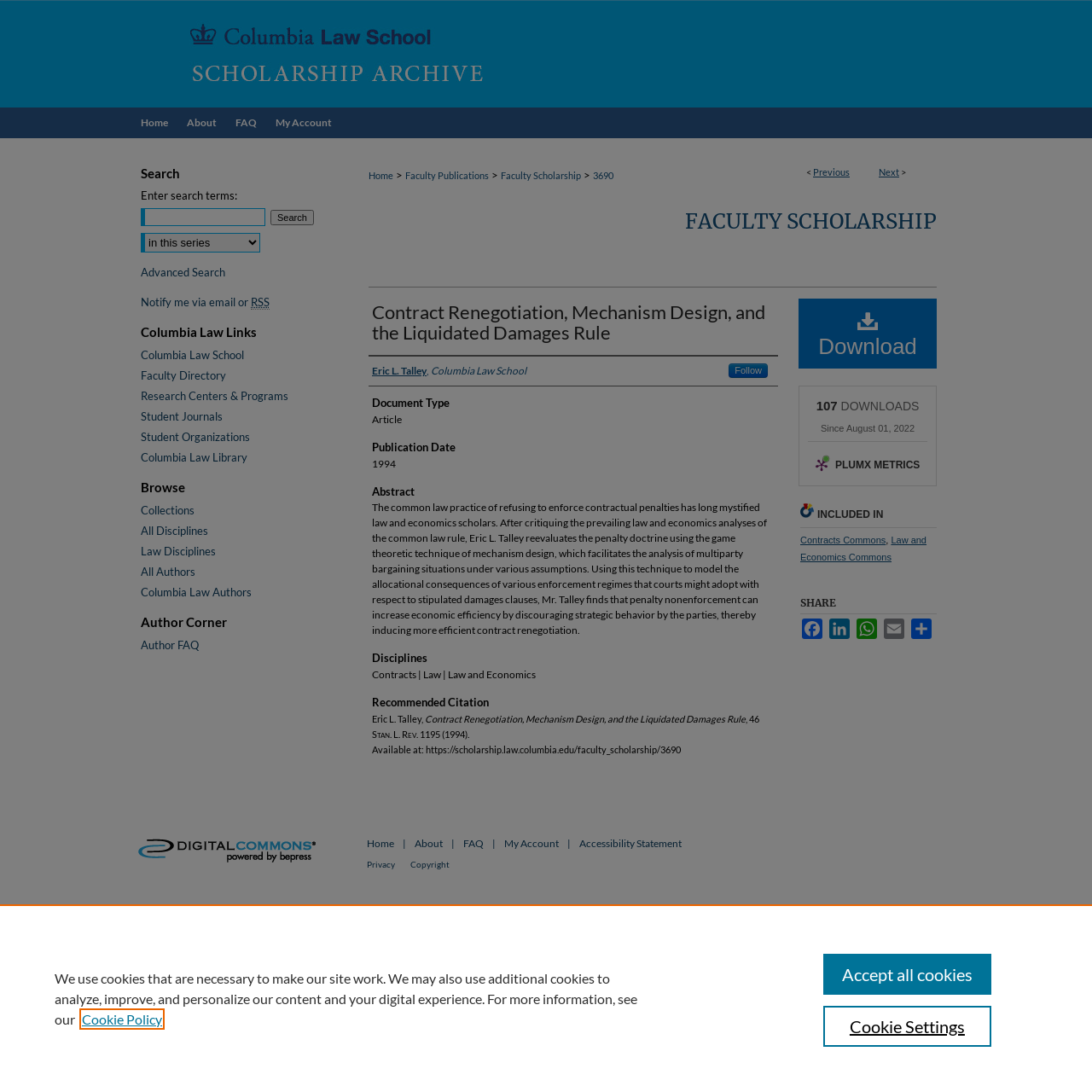Please indicate the bounding box coordinates of the element's region to be clicked to achieve the instruction: "View previous page". Provide the coordinates as four float numbers between 0 and 1, i.e., [left, top, right, bottom].

[0.745, 0.152, 0.778, 0.162]